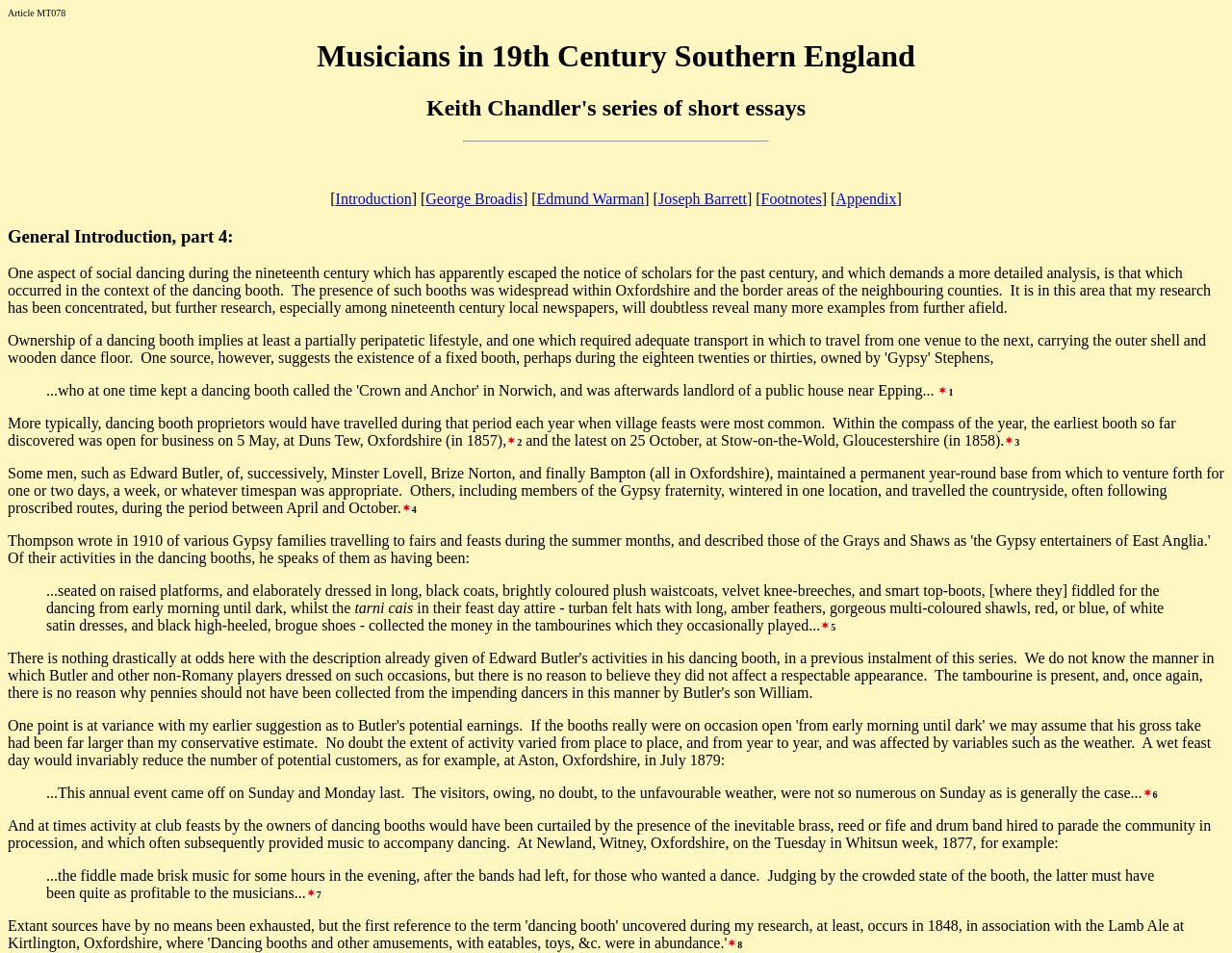What is the title of the article?
Using the visual information, respond with a single word or phrase.

Musicians in 19th Century Southern England